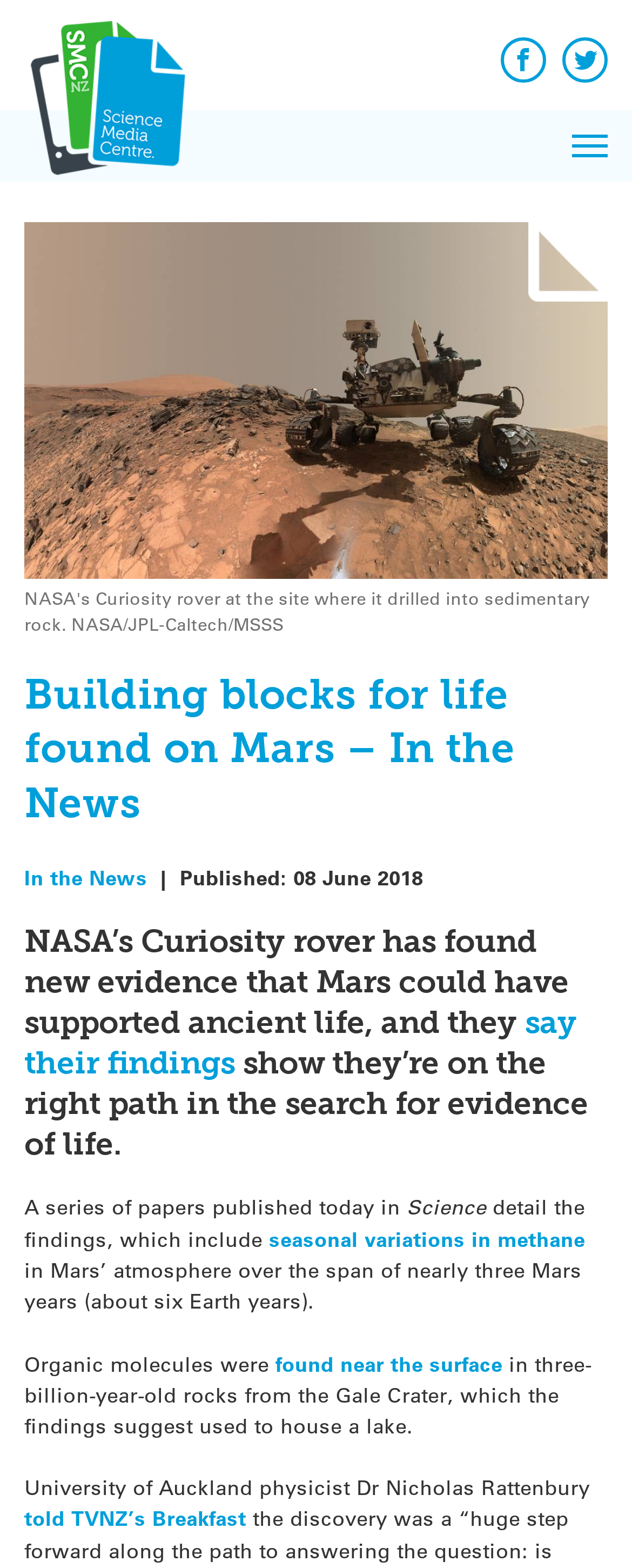Find and extract the text of the primary heading on the webpage.

Building blocks for life found on Mars – In the News